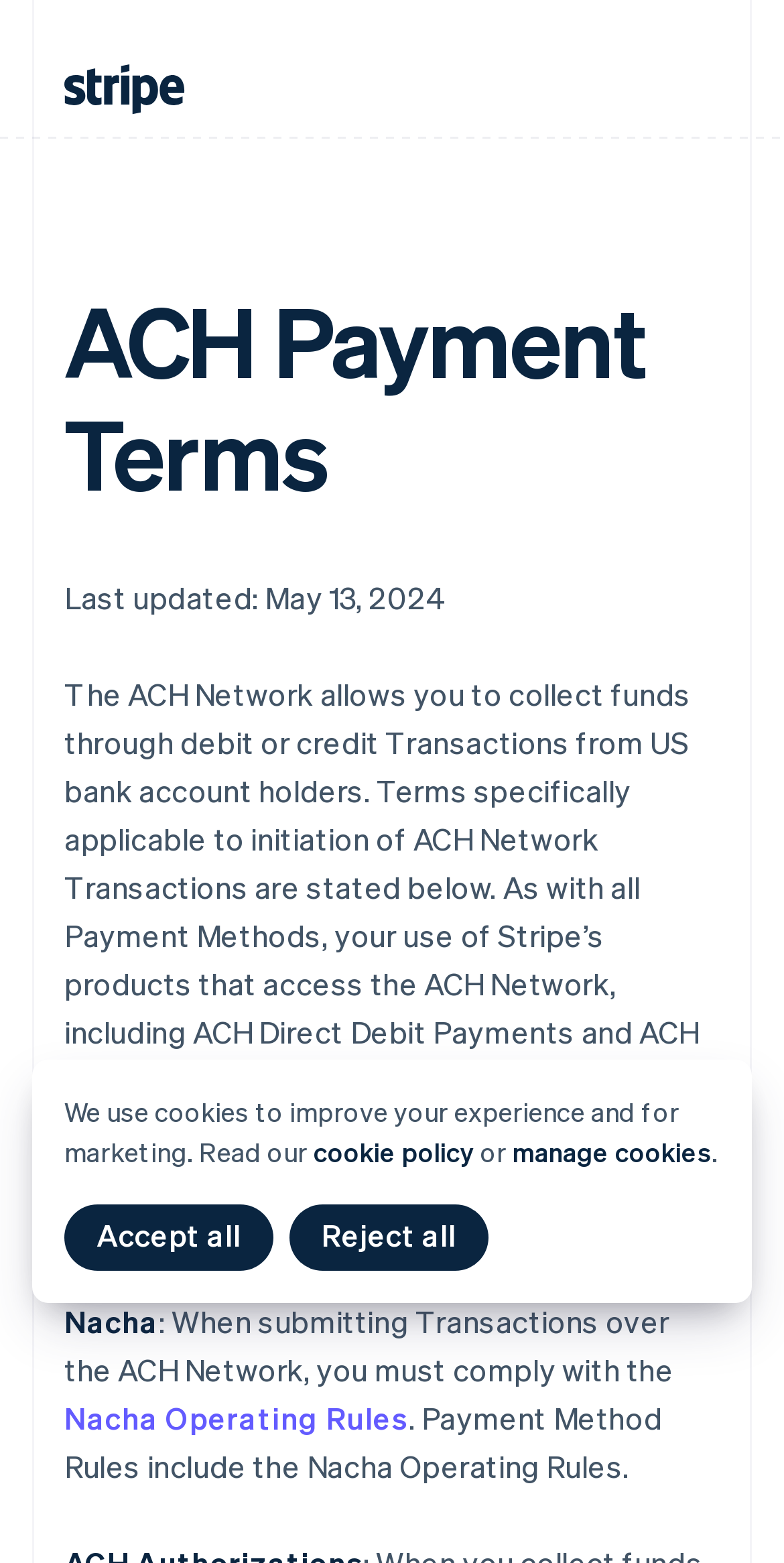Specify the bounding box coordinates (top-left x, top-left y, bottom-right x, bottom-right y) of the UI element in the screenshot that matches this description: 18/04/2023, Global Times

None